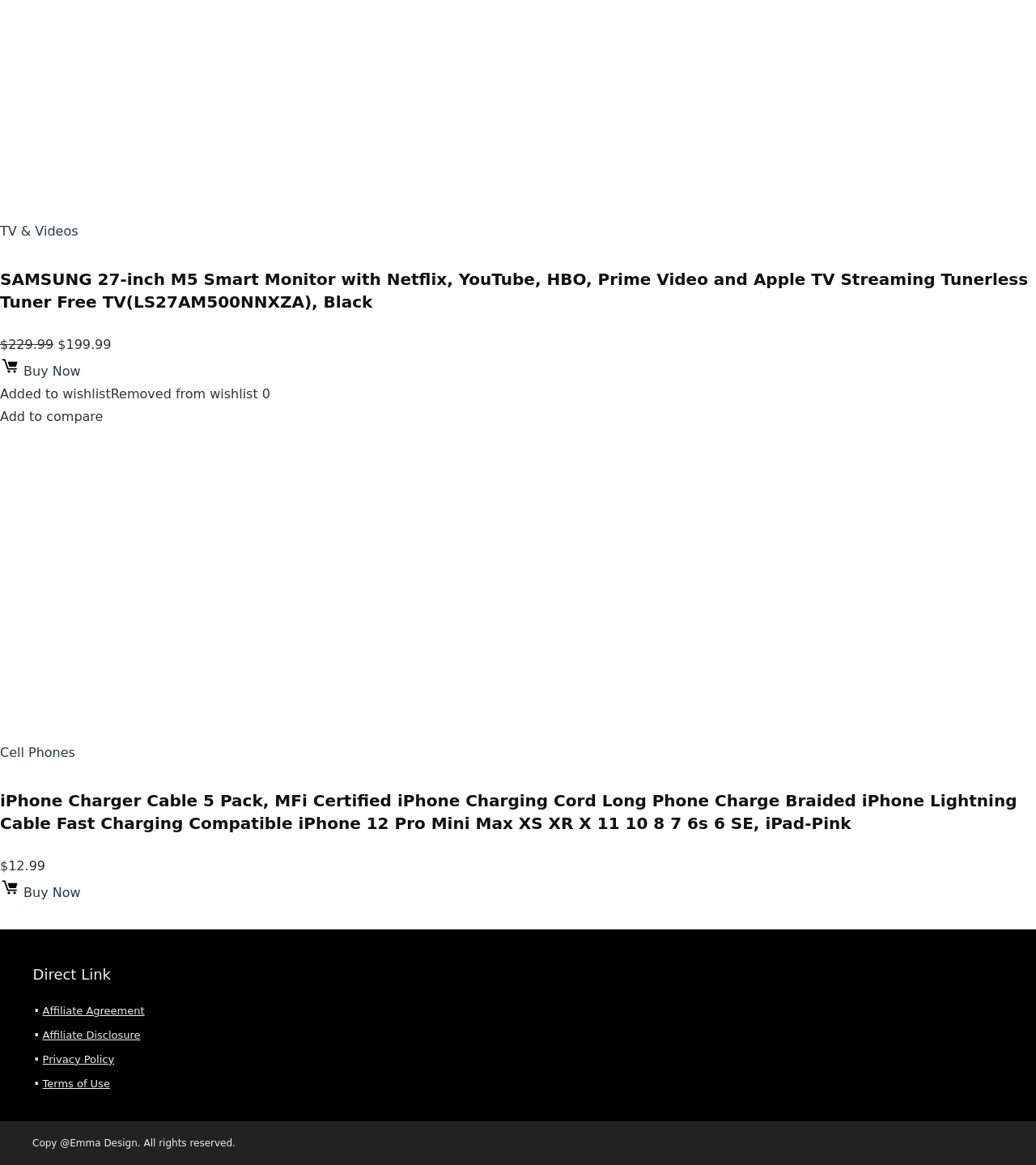Determine the bounding box coordinates of the clickable element necessary to fulfill the instruction: "Click on TV & Videos". Provide the coordinates as four float numbers within the 0 to 1 range, i.e., [left, top, right, bottom].

[0.0, 0.192, 0.075, 0.205]